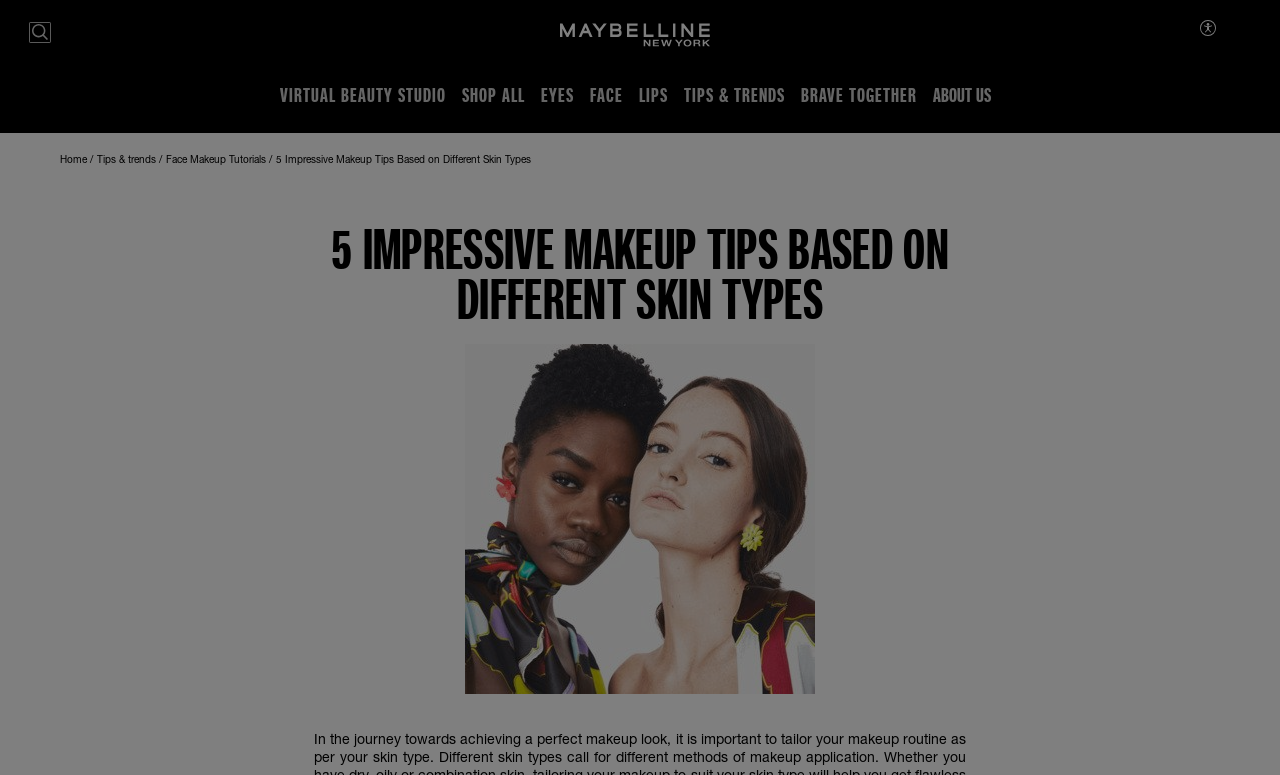Please identify the bounding box coordinates of the area I need to click to accomplish the following instruction: "Read about face makeup tutorials".

[0.13, 0.197, 0.21, 0.213]